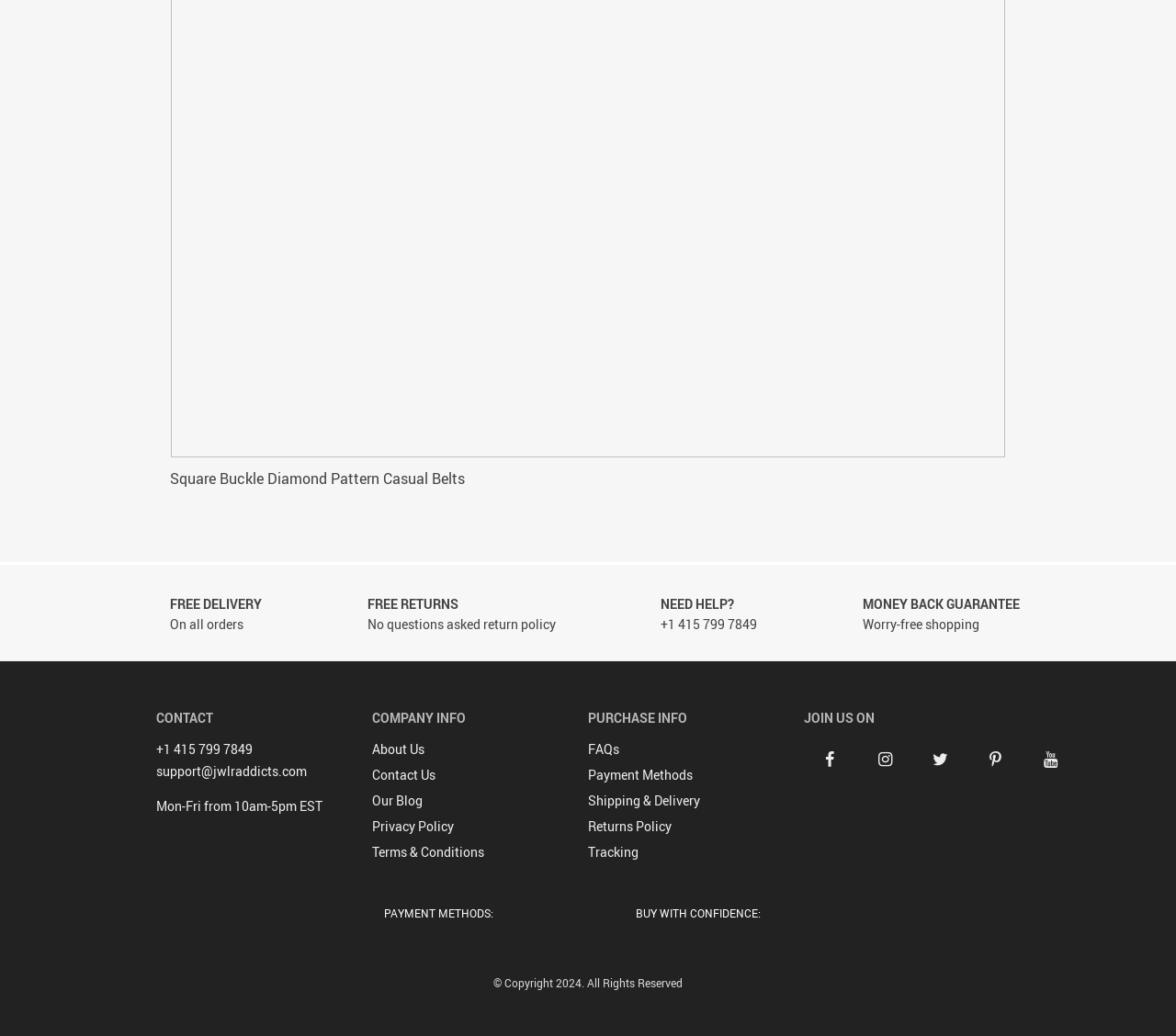Identify the bounding box coordinates for the element you need to click to achieve the following task: "View FAQs". The coordinates must be four float values ranging from 0 to 1, formatted as [left, top, right, bottom].

[0.5, 0.715, 0.527, 0.732]